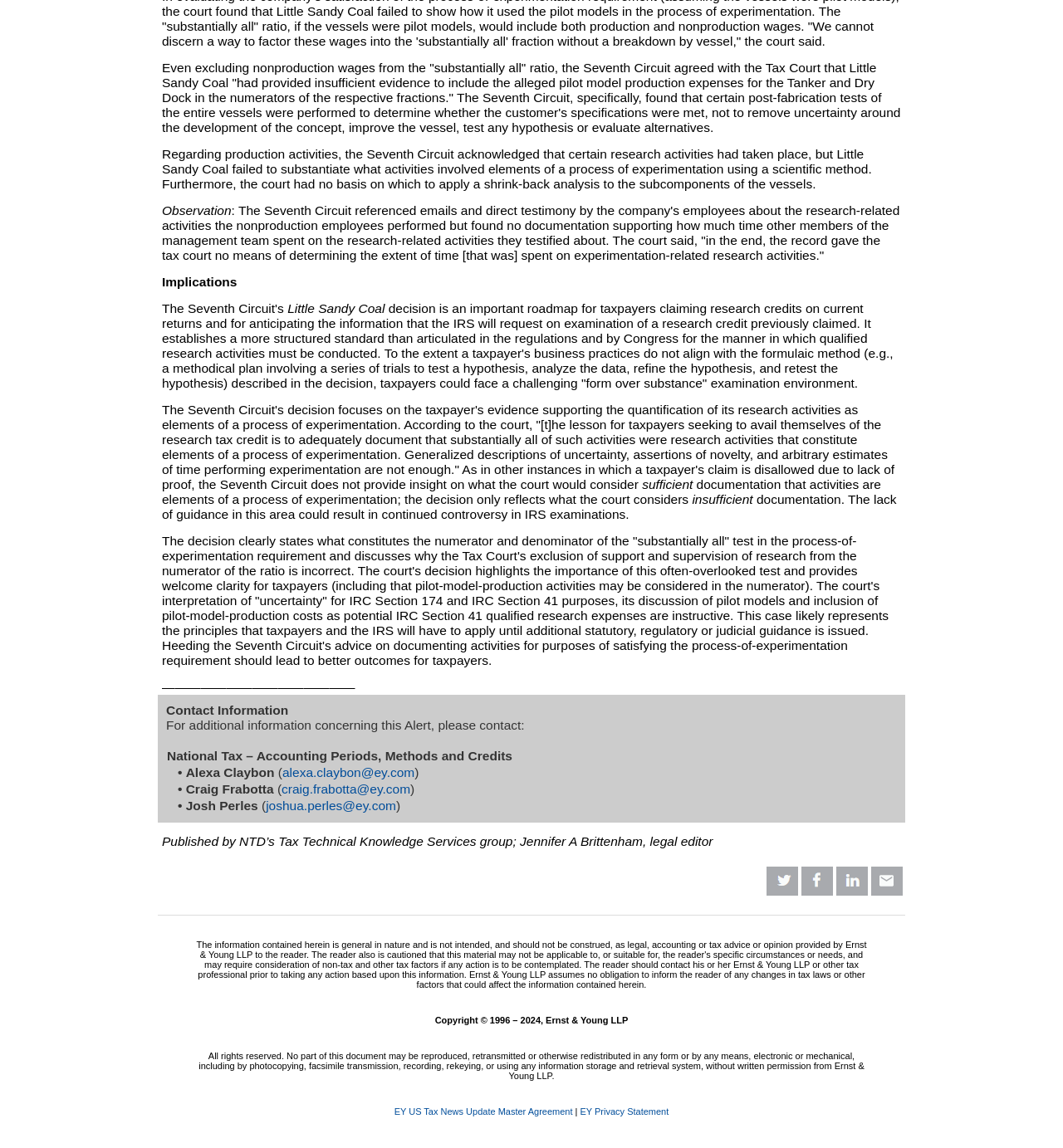Examine the screenshot and answer the question in as much detail as possible: What is the significance of the Seventh Circuit's decision?

The Seventh Circuit's decision is significant because it provides guidance on what constitutes qualified research activities for the purpose of claiming research credits. The decision establishes a more structured standard for taxpayers and the IRS to follow in determining whether activities qualify for research credits.